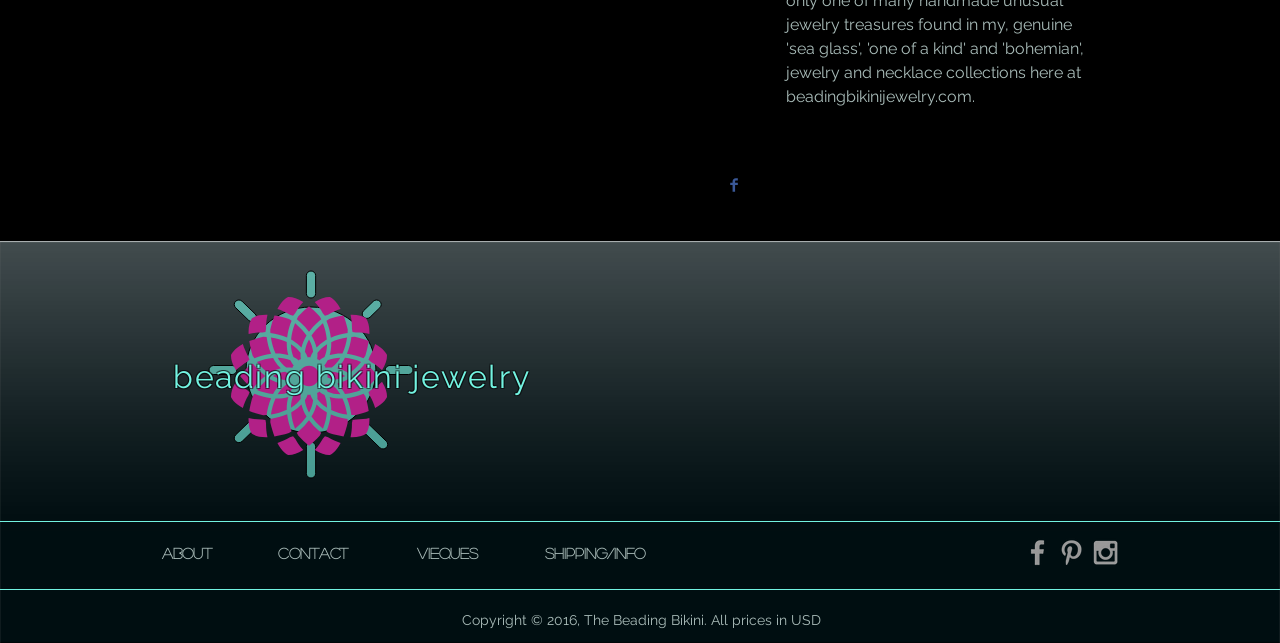Locate the coordinates of the bounding box for the clickable region that fulfills this instruction: "Share on Facebook".

[0.57, 0.275, 0.577, 0.305]